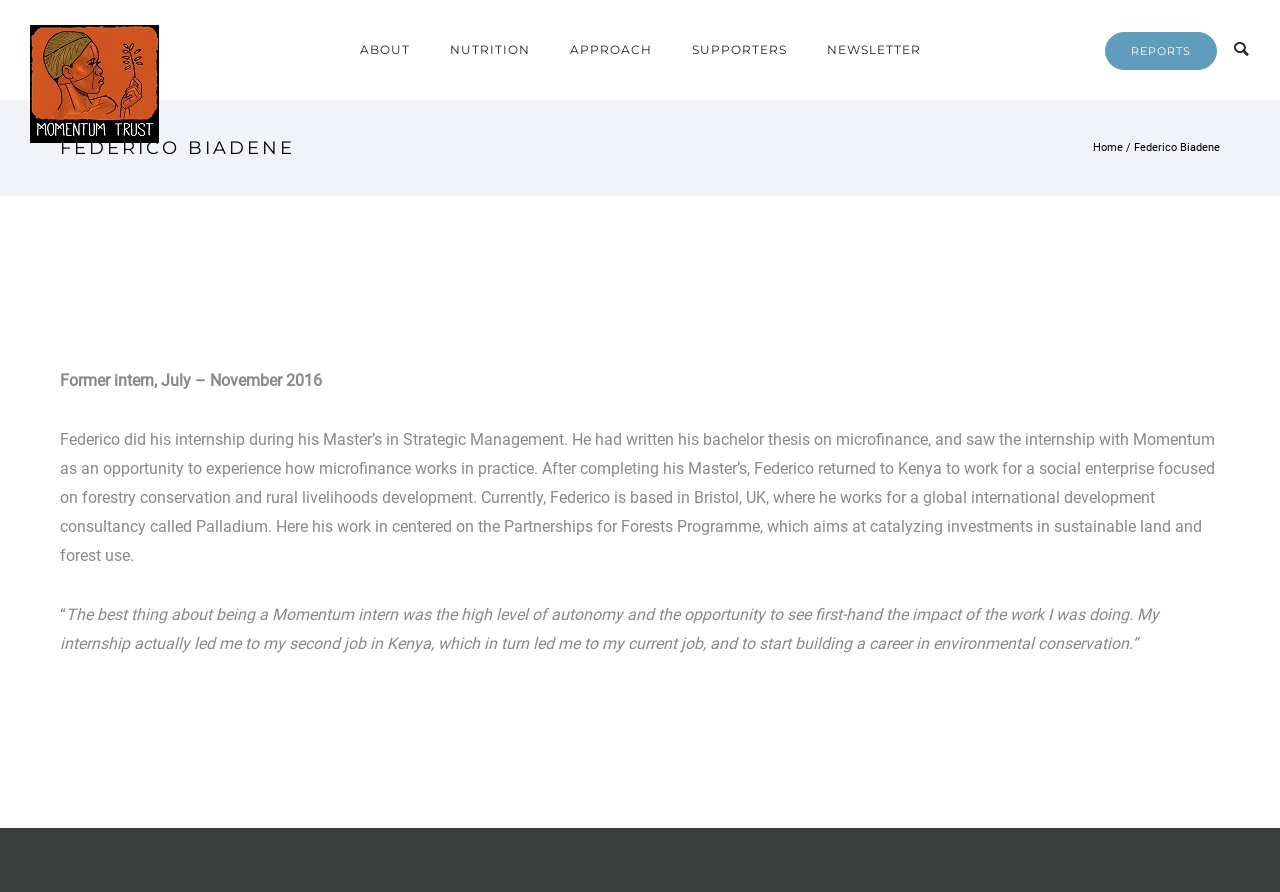Find the bounding box coordinates of the clickable element required to execute the following instruction: "Check the NEWSLETTER link". Provide the coordinates as four float numbers between 0 and 1, i.e., [left, top, right, bottom].

[0.63, 0.047, 0.735, 0.064]